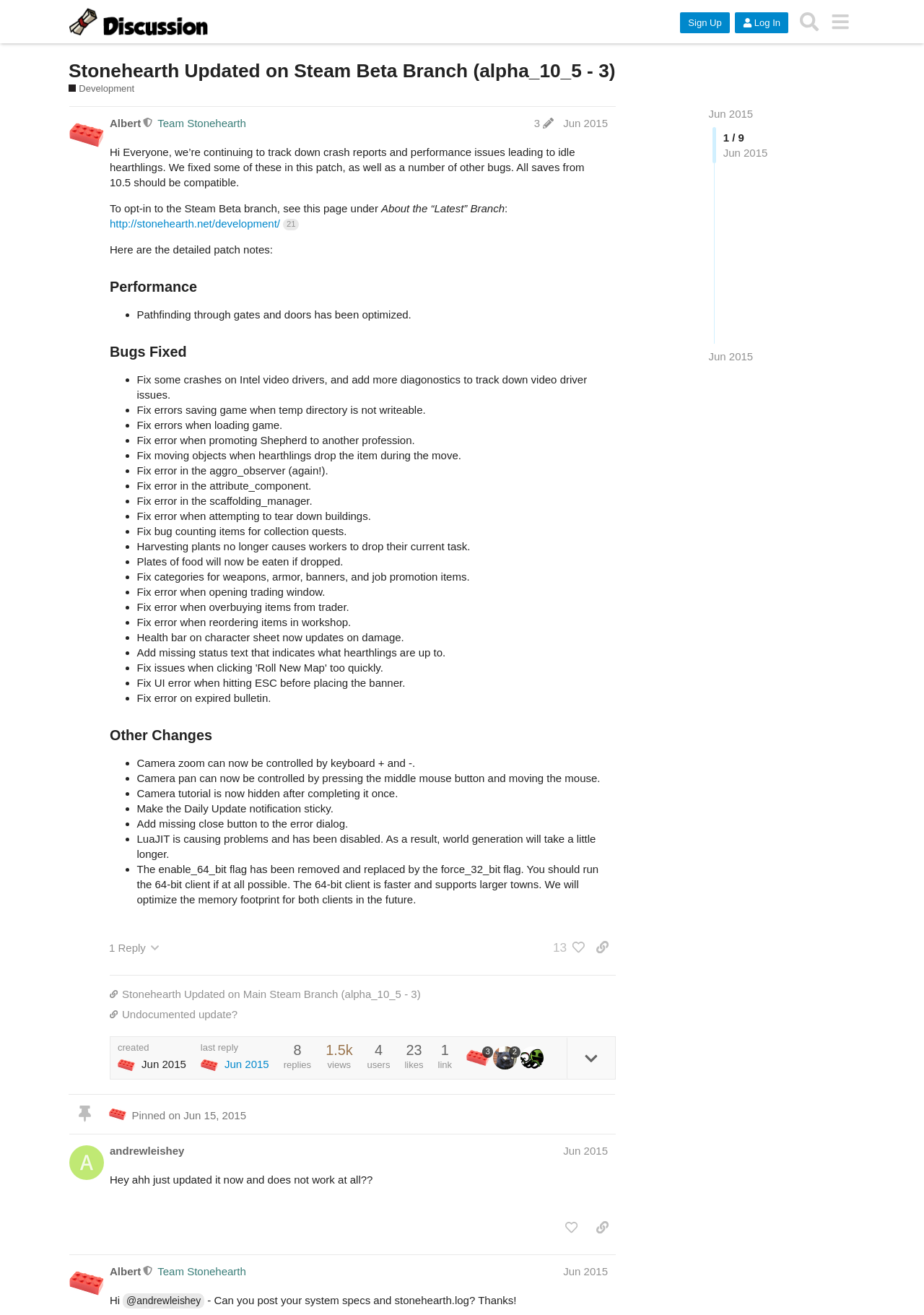Locate the bounding box coordinates of the area that needs to be clicked to fulfill the following instruction: "Read the post by @Albert". The coordinates should be in the format of four float numbers between 0 and 1, namely [left, top, right, bottom].

[0.075, 0.081, 0.755, 0.832]